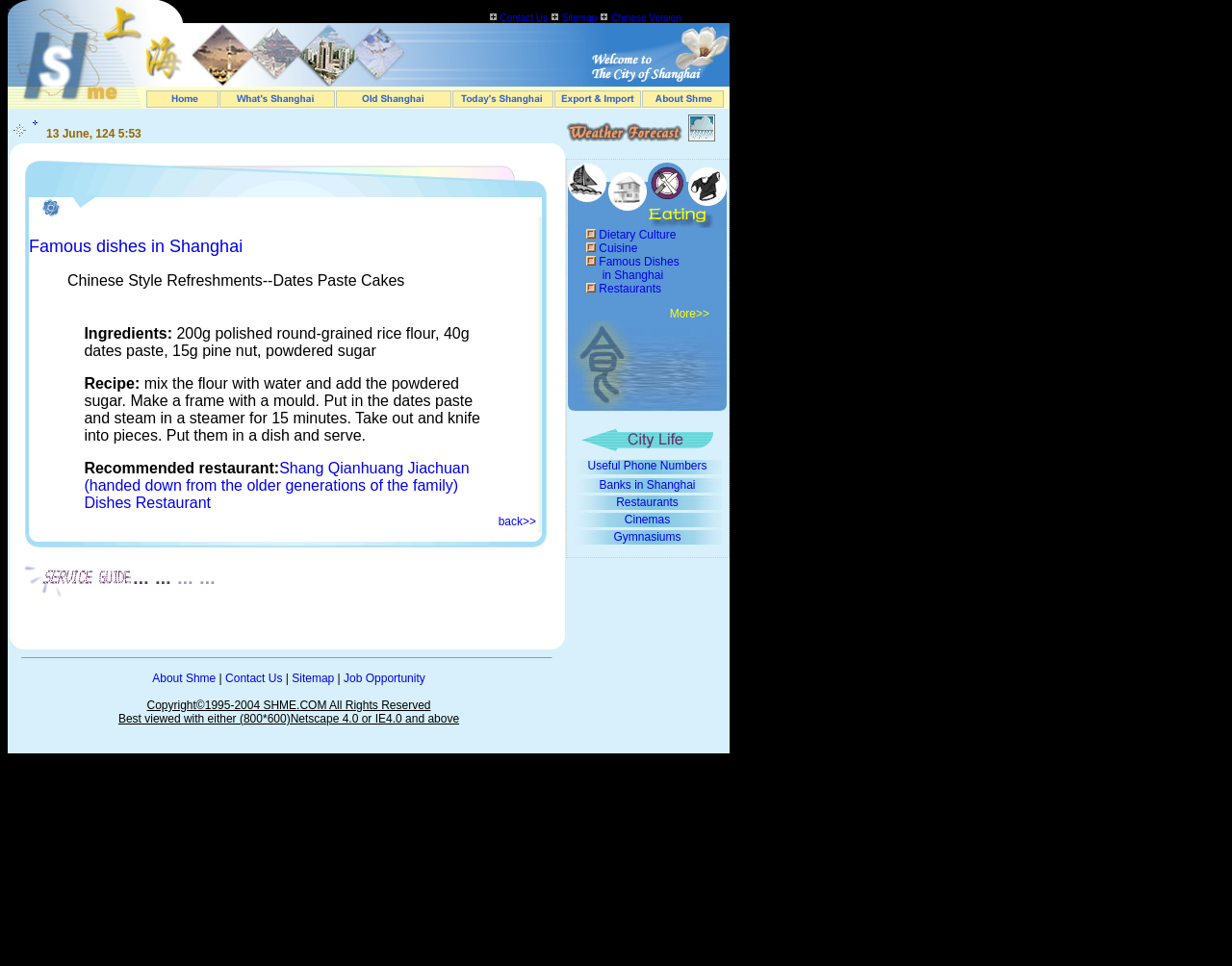Please give the bounding box coordinates of the area that should be clicked to fulfill the following instruction: "Visit the 'Shang Qianhuang Jiachuan (handed down from the older generations of the family) Dishes Restaurant'". The coordinates should be in the format of four float numbers from 0 to 1, i.e., [left, top, right, bottom].

[0.068, 0.476, 0.381, 0.529]